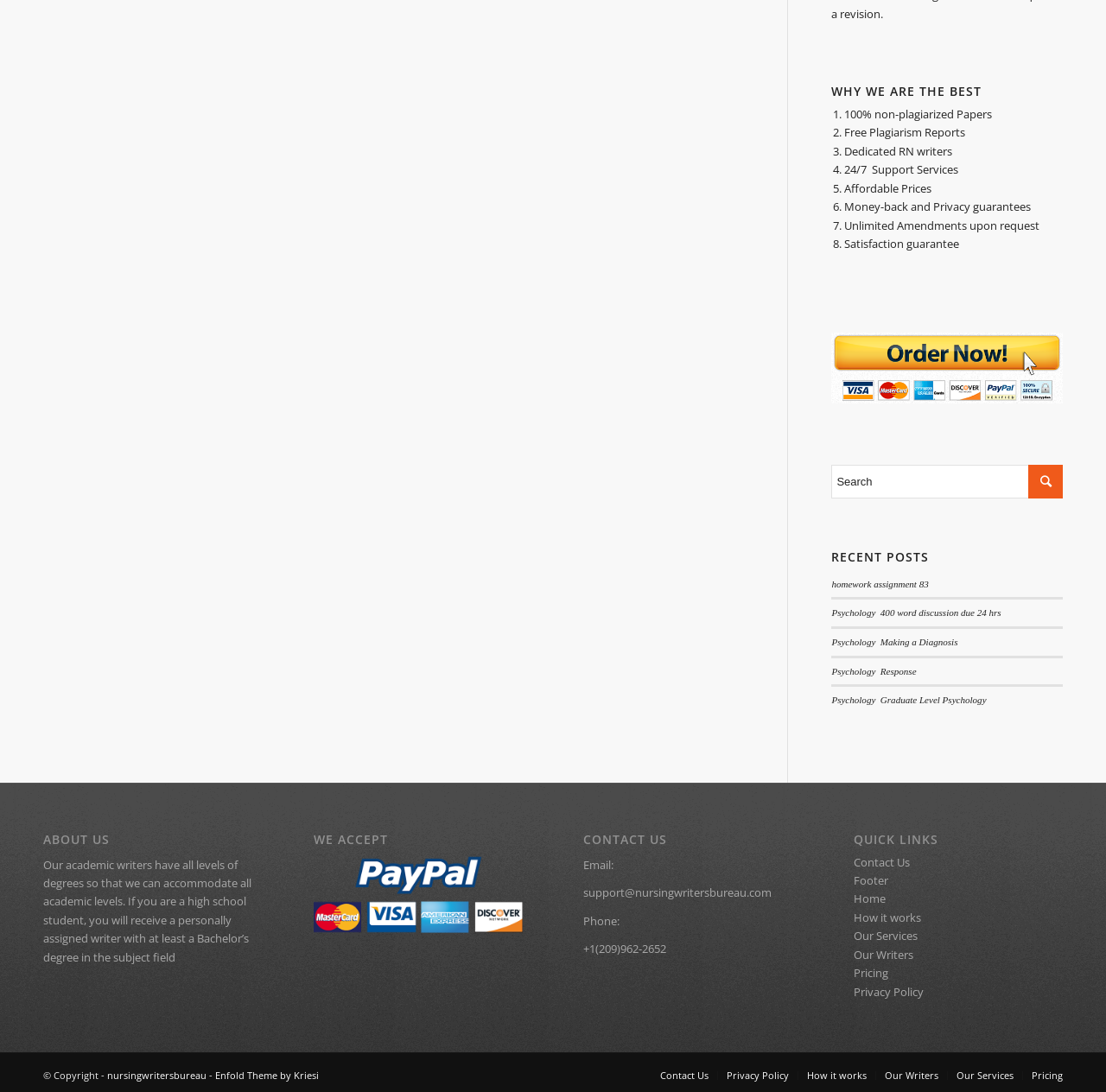Please identify the coordinates of the bounding box that should be clicked to fulfill this instruction: "Read the 'Anti-aging Natural Skin Care Product Secrets and Therapies' article".

None